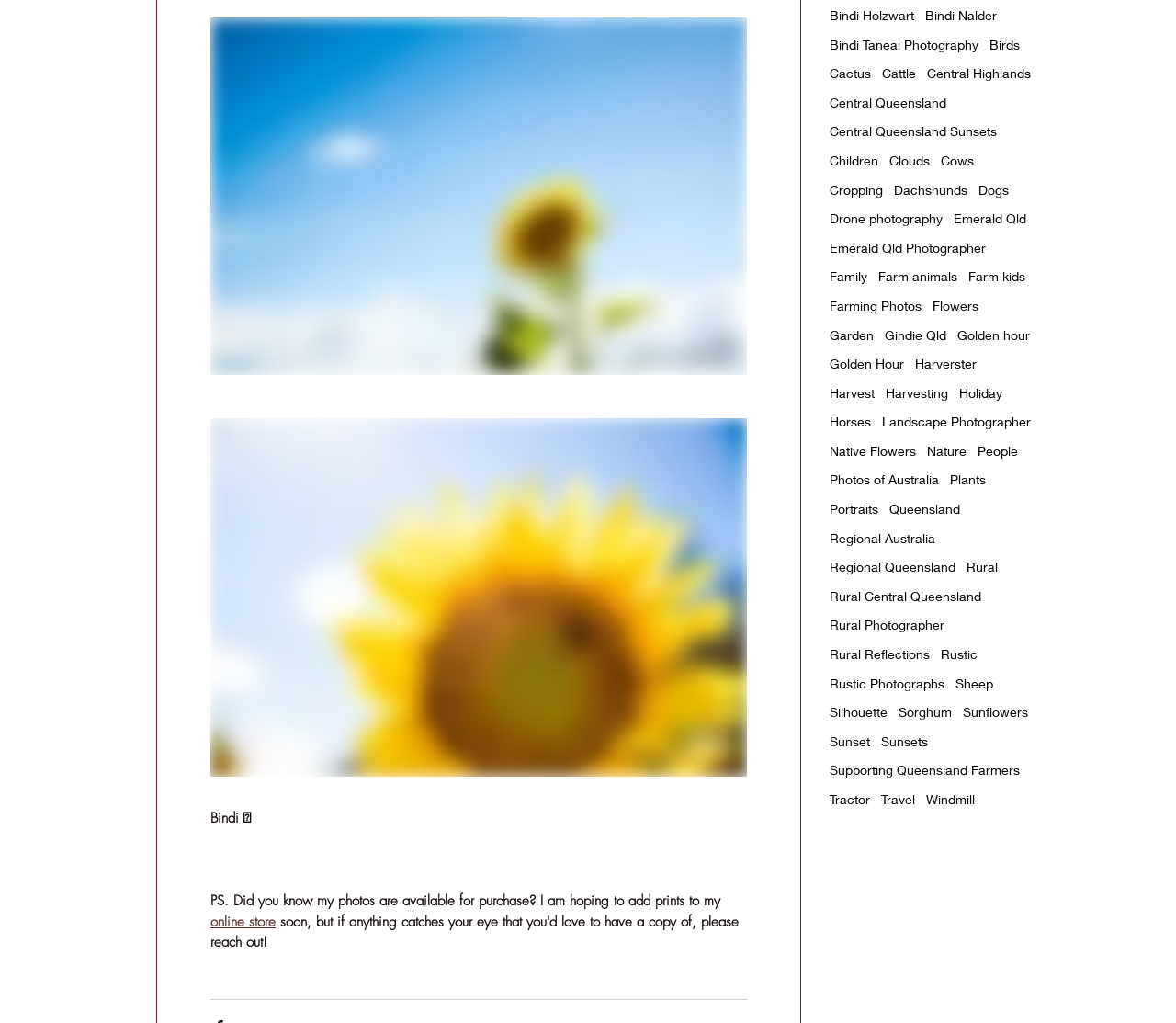What is the theme of the photographer's work?
Using the information presented in the image, please offer a detailed response to the question.

The links on the webpage cover a range of topics related to rural life and nature, such as farming, animals, landscapes, and sunsets, which suggest that the photographer's work is focused on these themes.